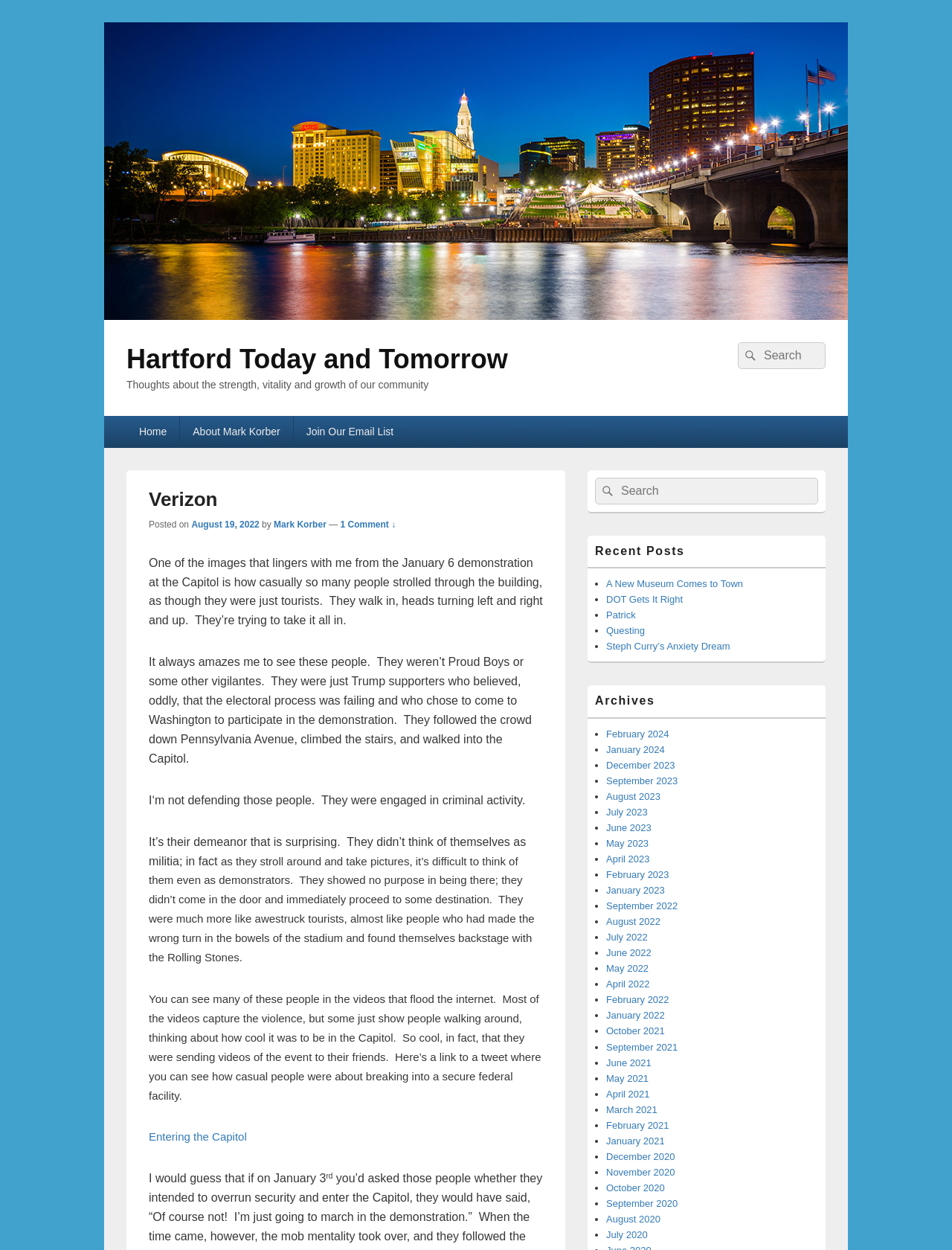What is the author's name?
Give a one-word or short phrase answer based on the image.

Mark Korber